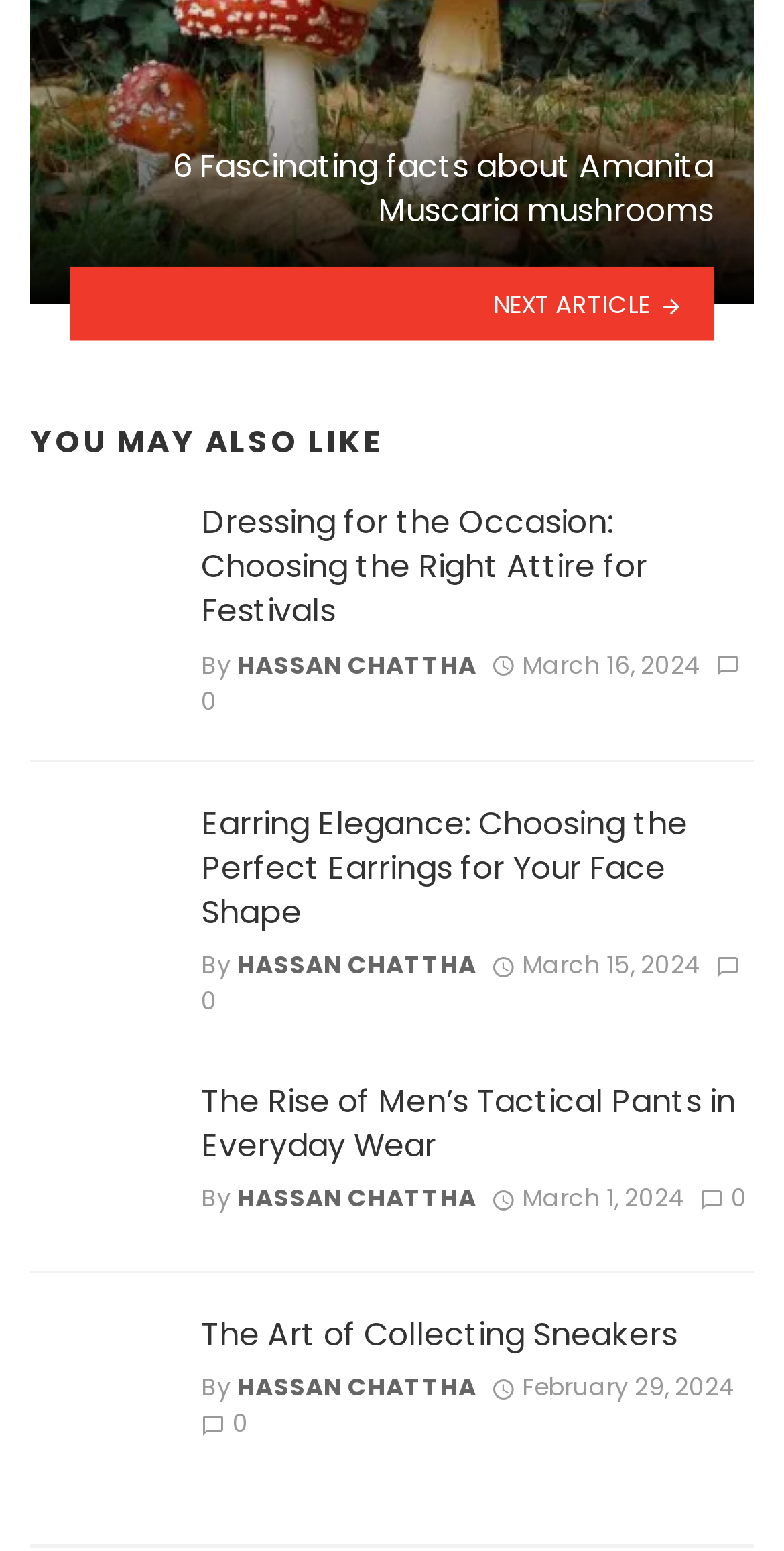Please identify the bounding box coordinates of the area that needs to be clicked to follow this instruction: "Read the article about Earring Elegance".

[0.256, 0.517, 0.962, 0.603]